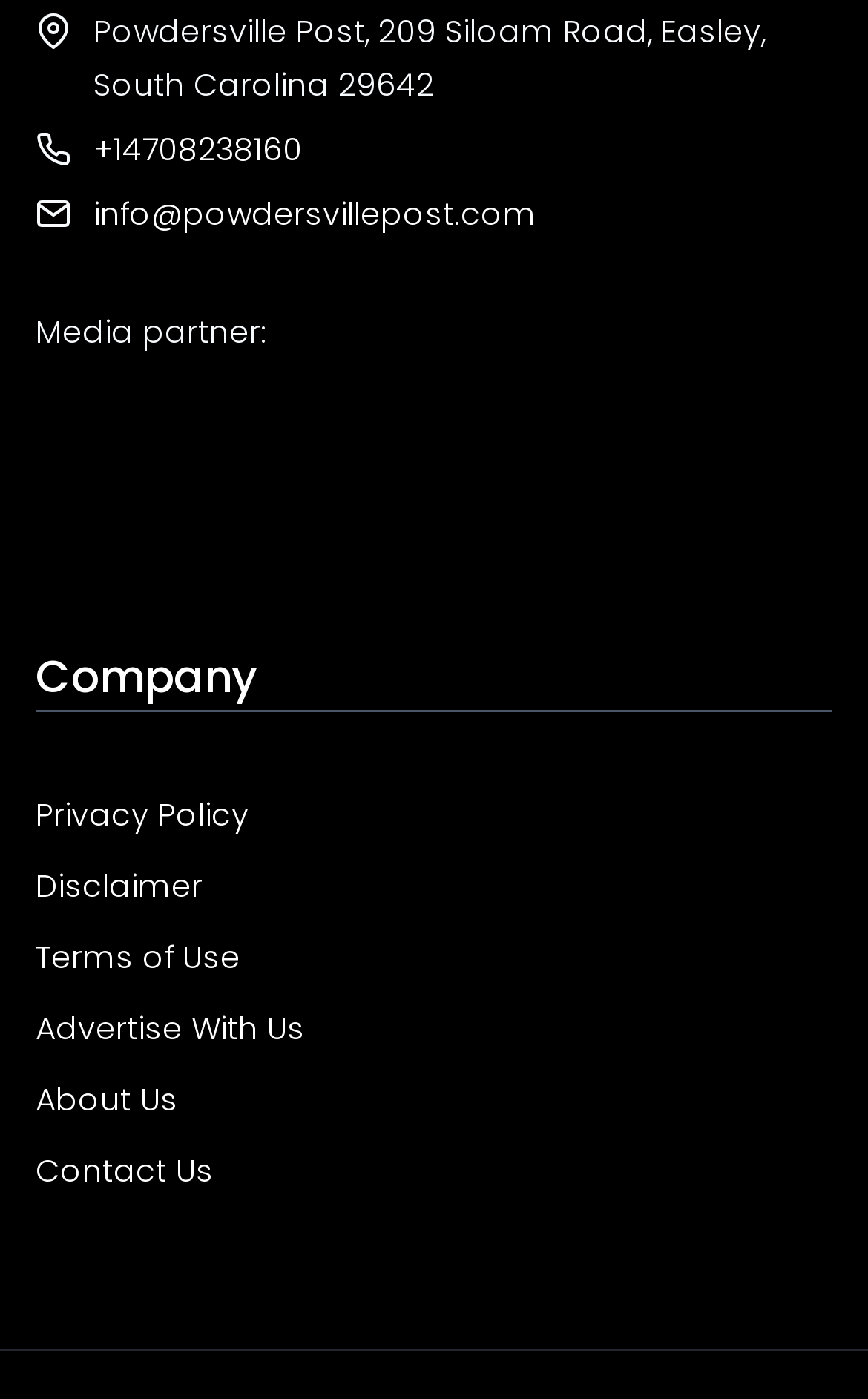What is the phone number of Powdersville Post?
Refer to the image and provide a one-word or short phrase answer.

+14708238160